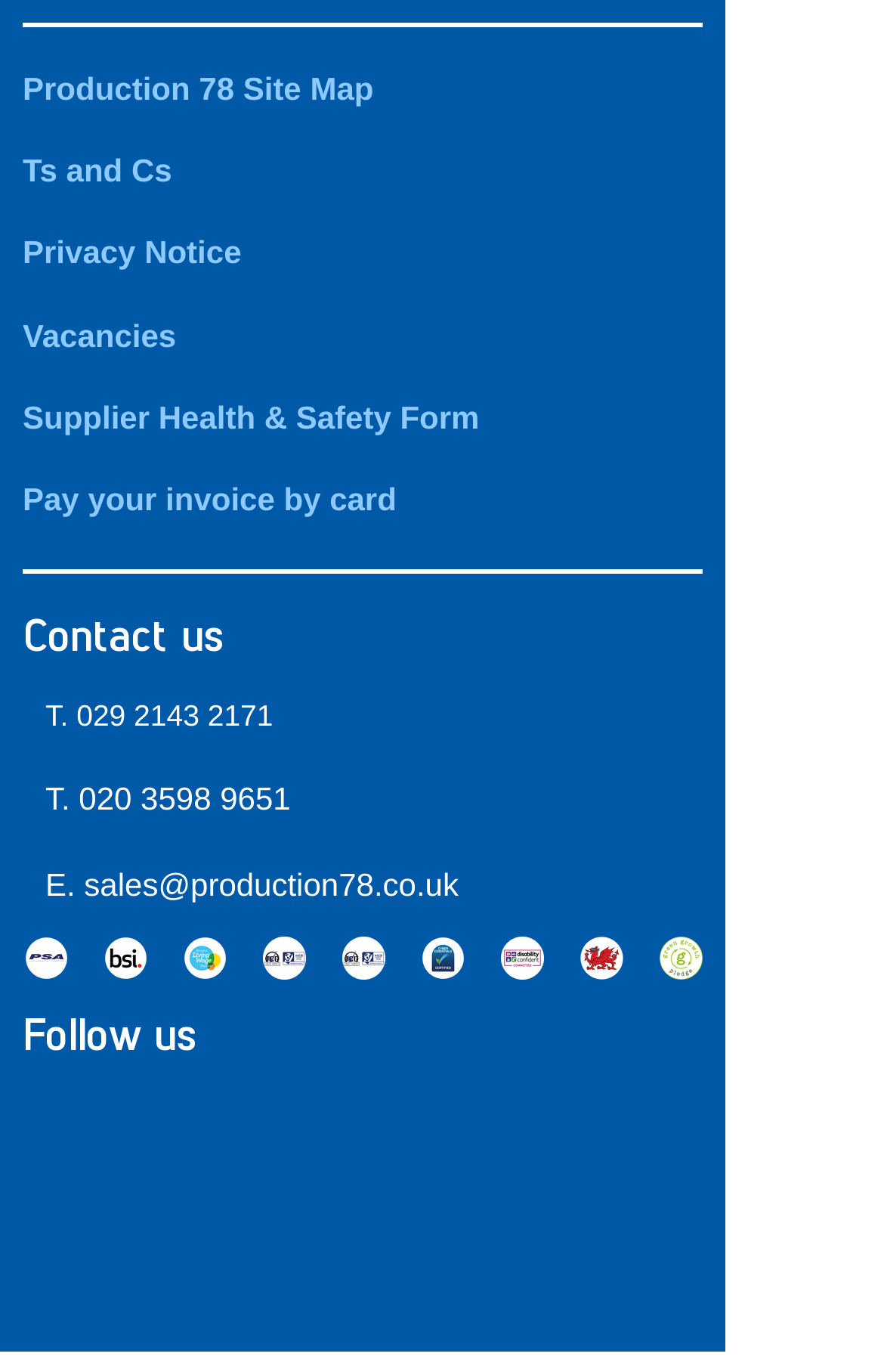What is the email address to contact?
Give a one-word or short phrase answer based on the image.

sales@production78.co.uk